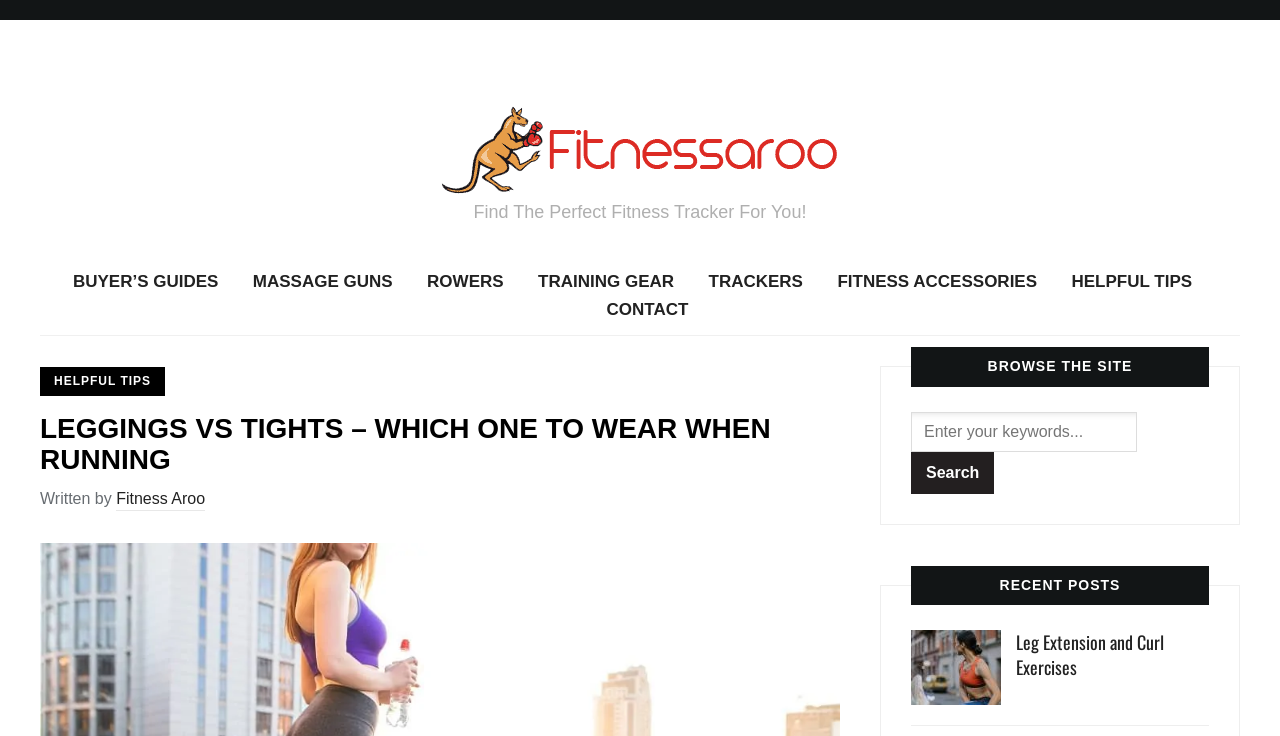Respond to the question below with a single word or phrase: What is the purpose of the search box?

To search the website